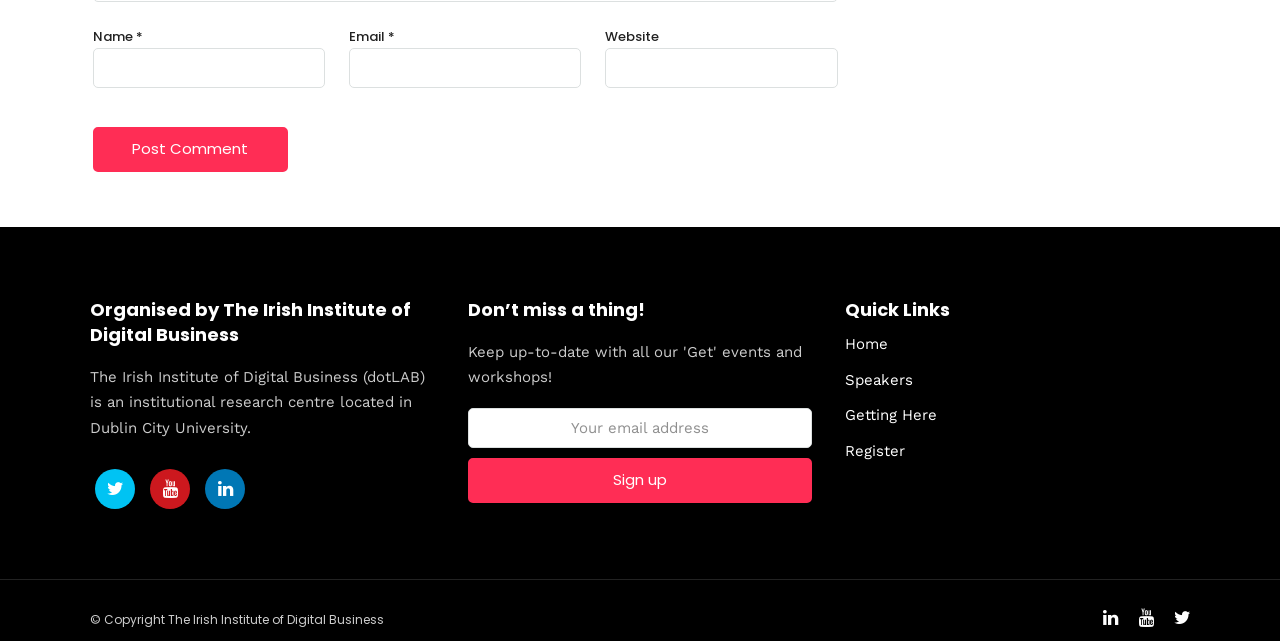Highlight the bounding box coordinates of the element you need to click to perform the following instruction: "Enter your name."

[0.072, 0.075, 0.254, 0.137]